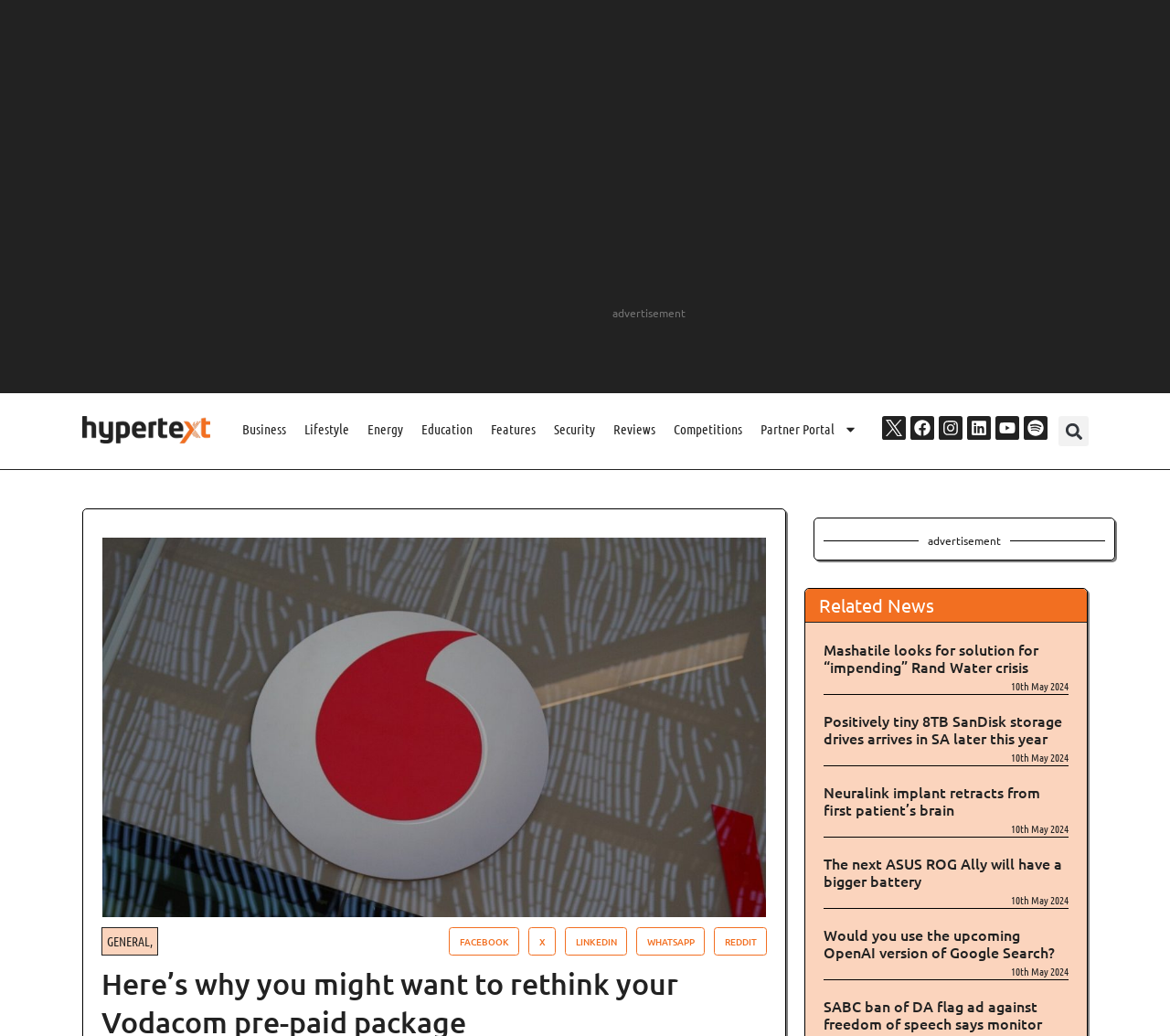Identify the bounding box coordinates of the element to click to follow this instruction: 'Share on Facebook'. Ensure the coordinates are four float values between 0 and 1, provided as [left, top, right, bottom].

[0.384, 0.895, 0.444, 0.923]